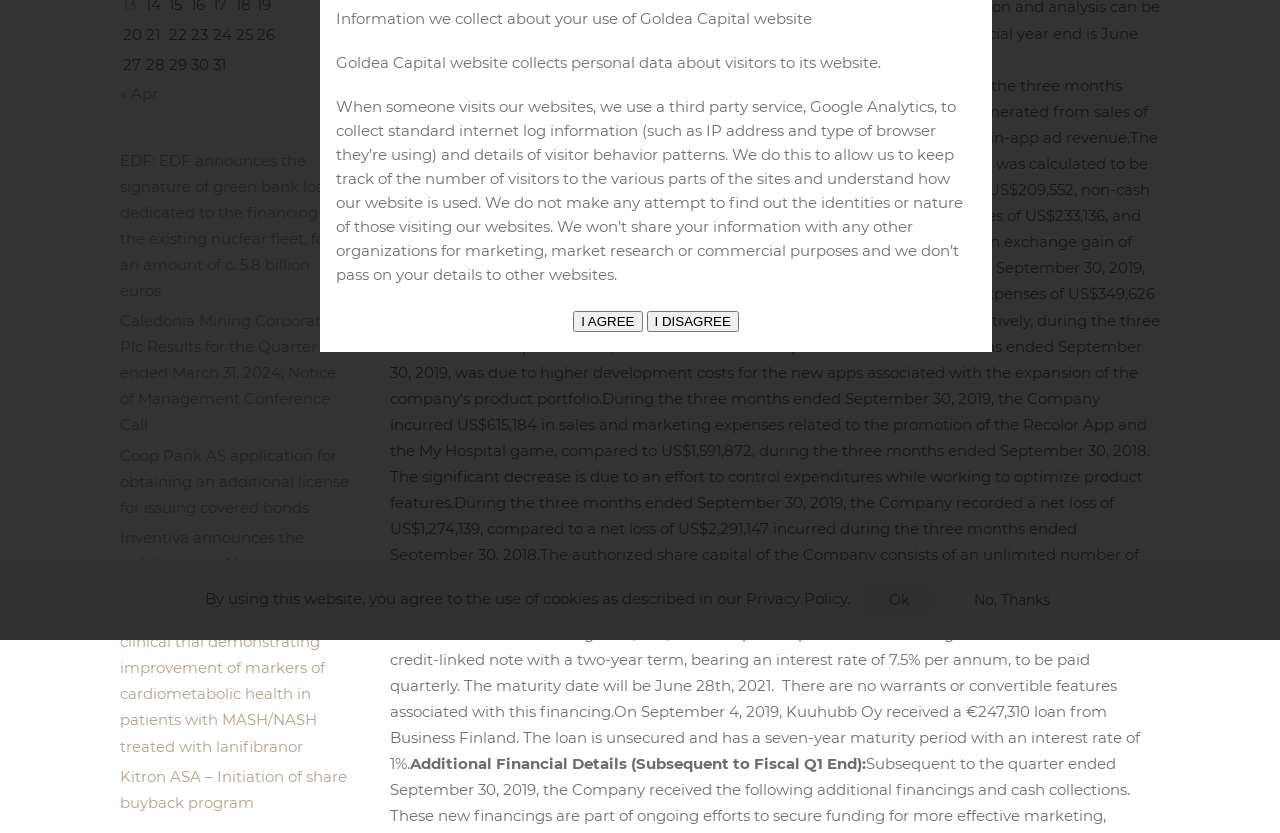For the following element description, predict the bounding box coordinates in the format (top-left x, top-left y, bottom-right x, bottom-right y). All values should be floating point numbers between 0 and 1. Description: Careers

None